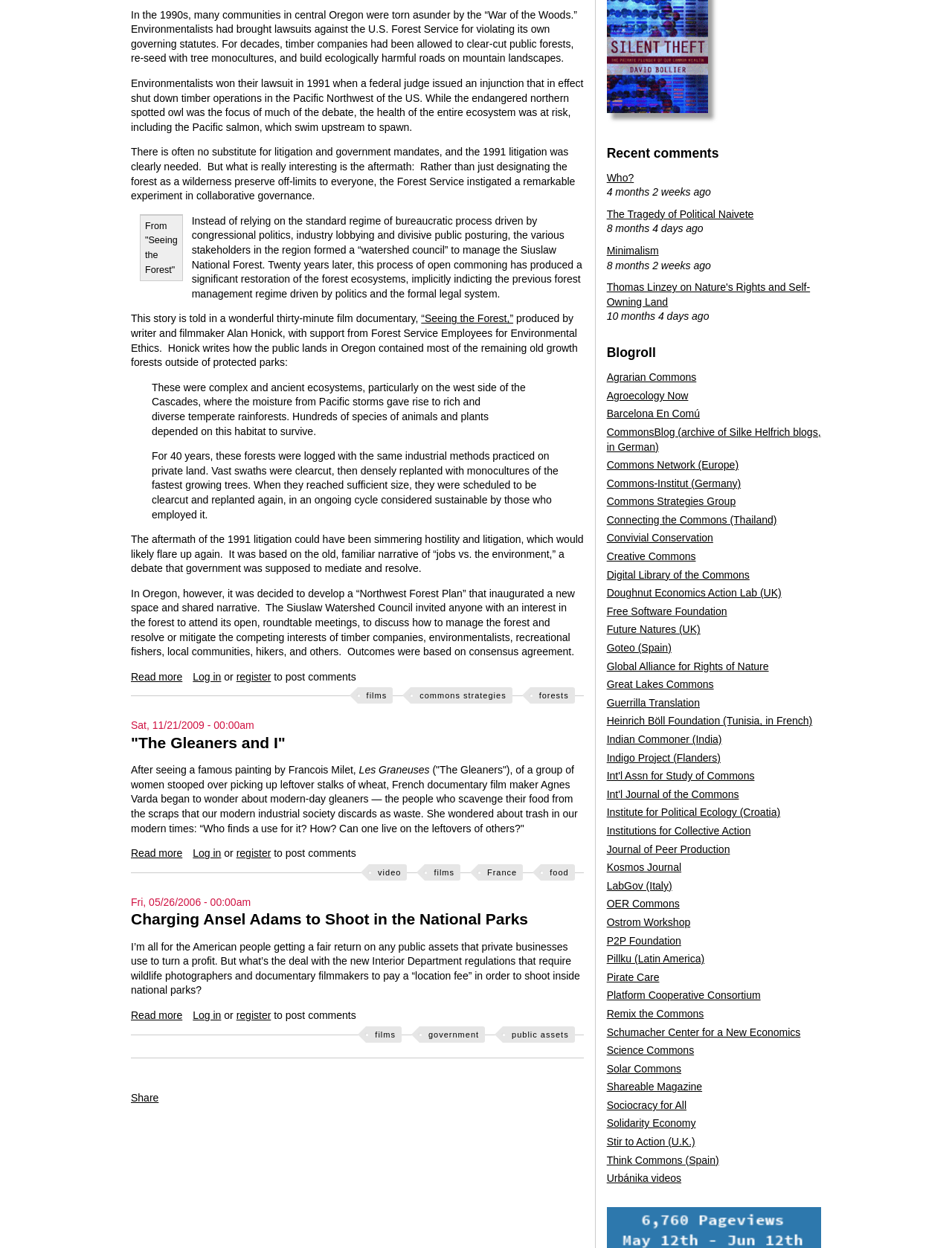From the webpage screenshot, predict the bounding box of the UI element that matches this description: "films".

[0.385, 0.822, 0.422, 0.835]